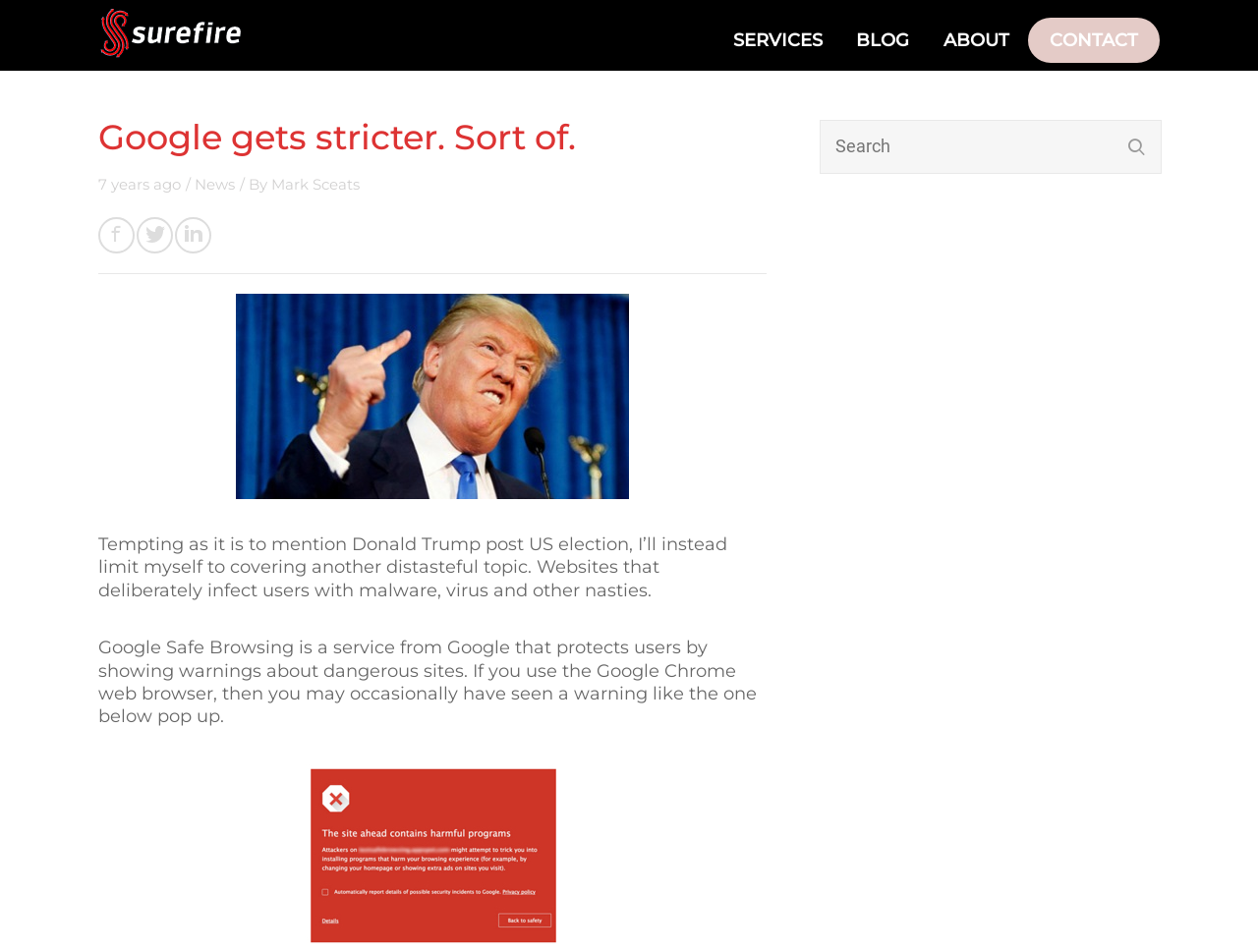What is the topic of the article?
Look at the image and respond to the question as thoroughly as possible.

I read the introductory paragraph of the article and found that it talks about websites that deliberately infect users with malware, virus, and other nasties, so the topic of the article is malware and virus.